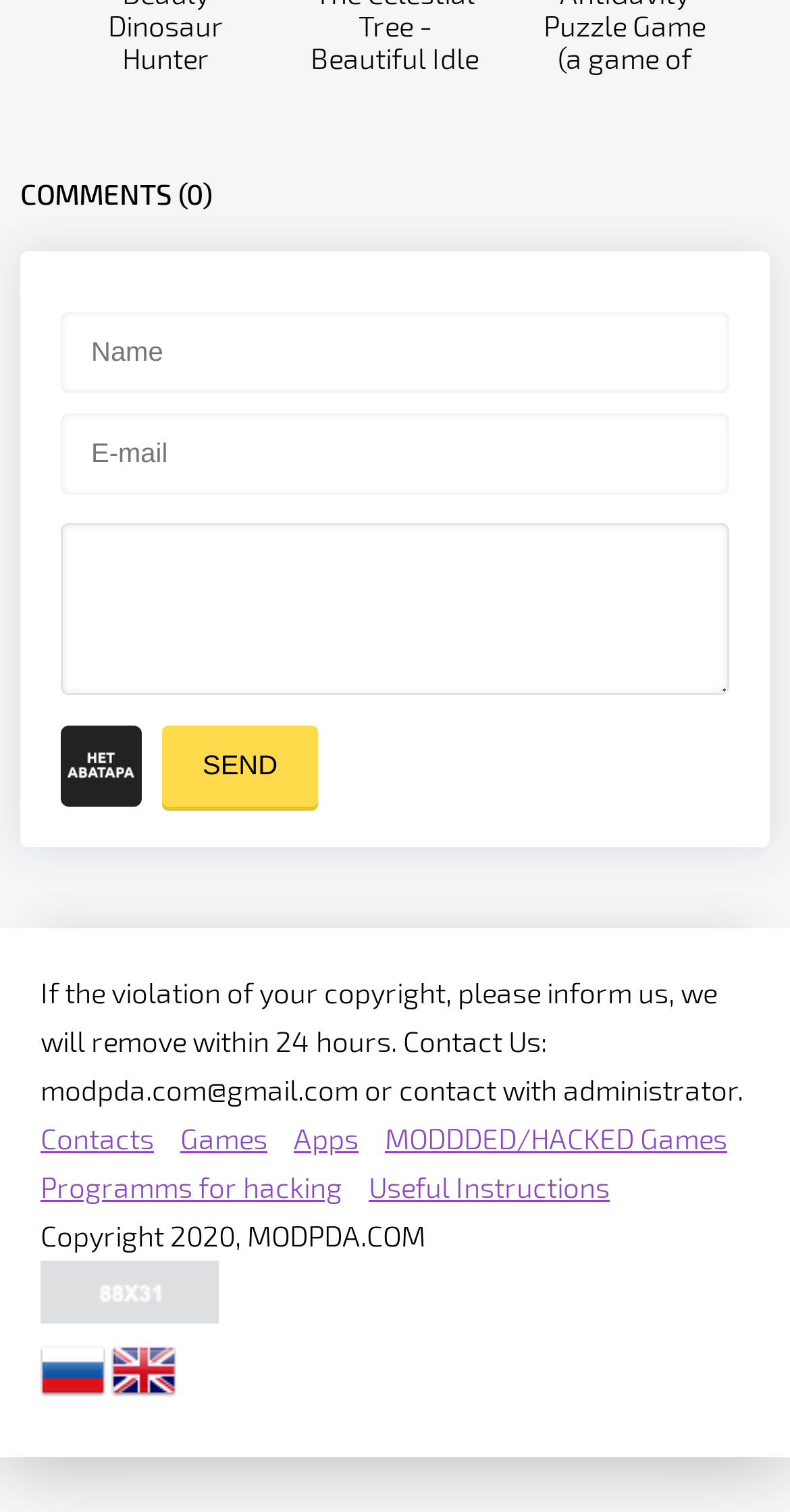Identify the bounding box coordinates necessary to click and complete the given instruction: "Check 'Vpn on windows mobile 6.1'".

None